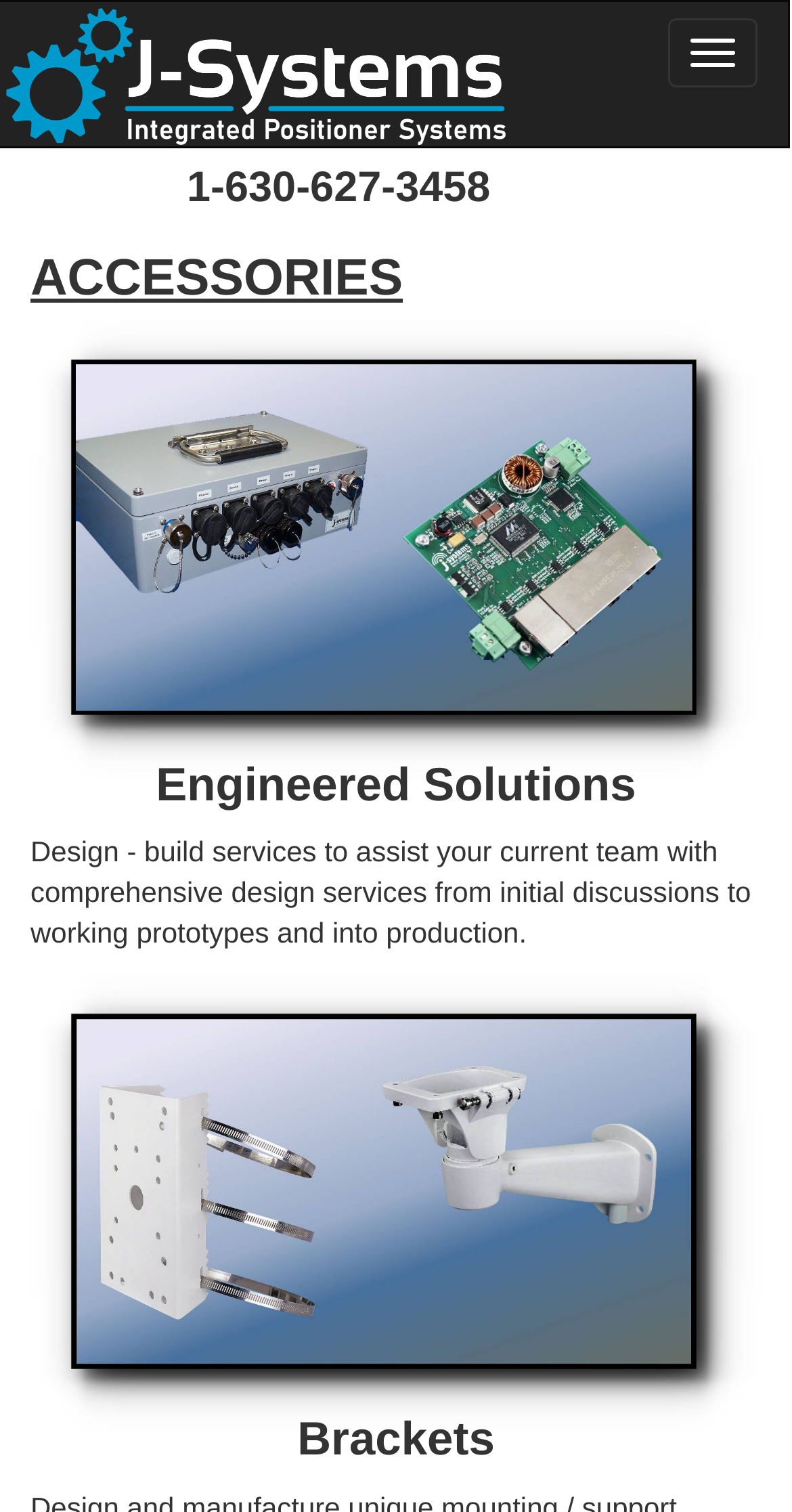What is the purpose of the 'Toggle navigation' button?
Provide a fully detailed and comprehensive answer to the question.

I inferred the purpose of the 'Toggle navigation' button by considering its location at [0.844, 0.012, 0.956, 0.058] and its functionality, which is likely to toggle the navigation menu.